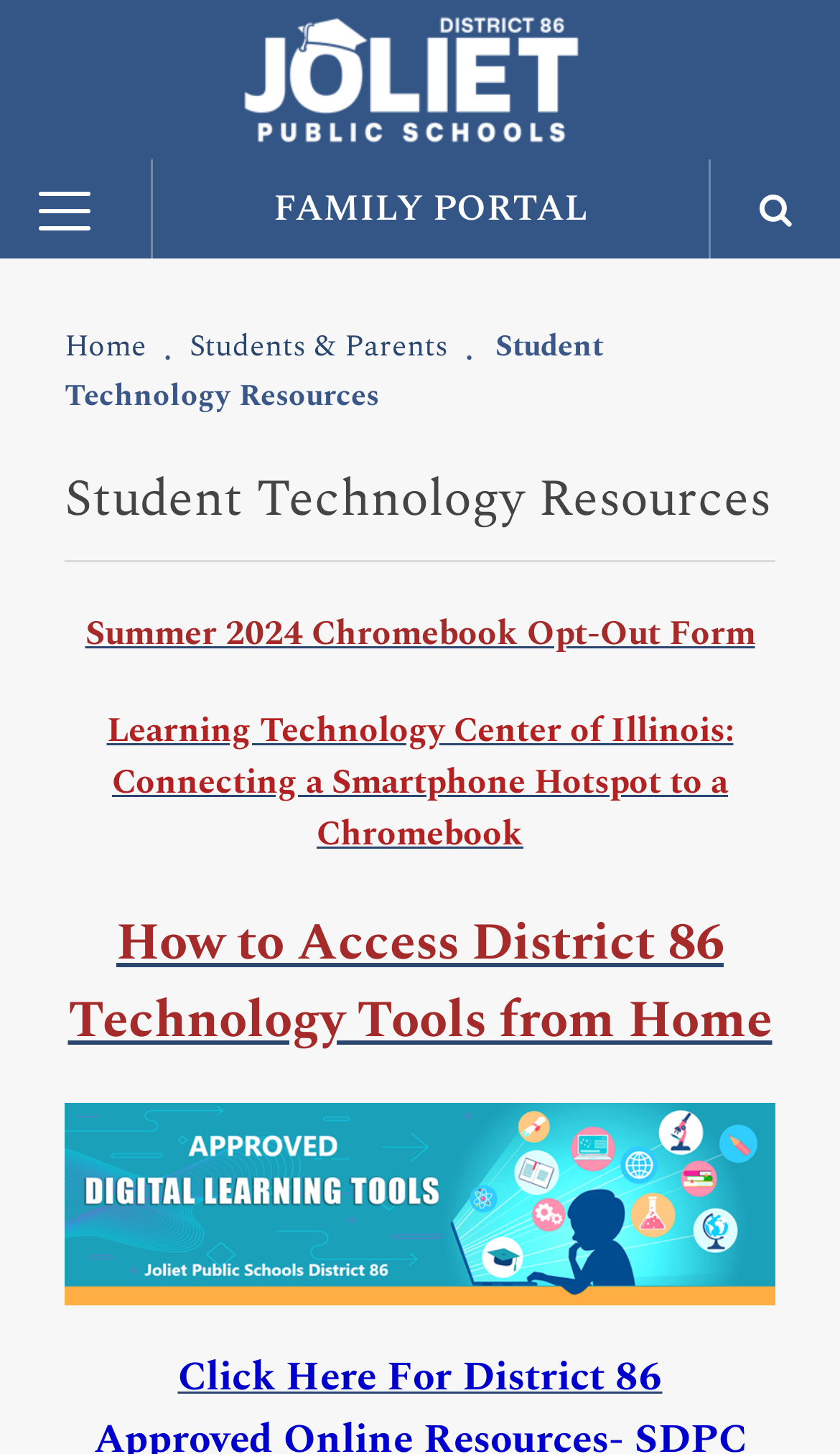Provide a brief response using a word or short phrase to this question:
What is the name of the school district?

Joliet School District 86